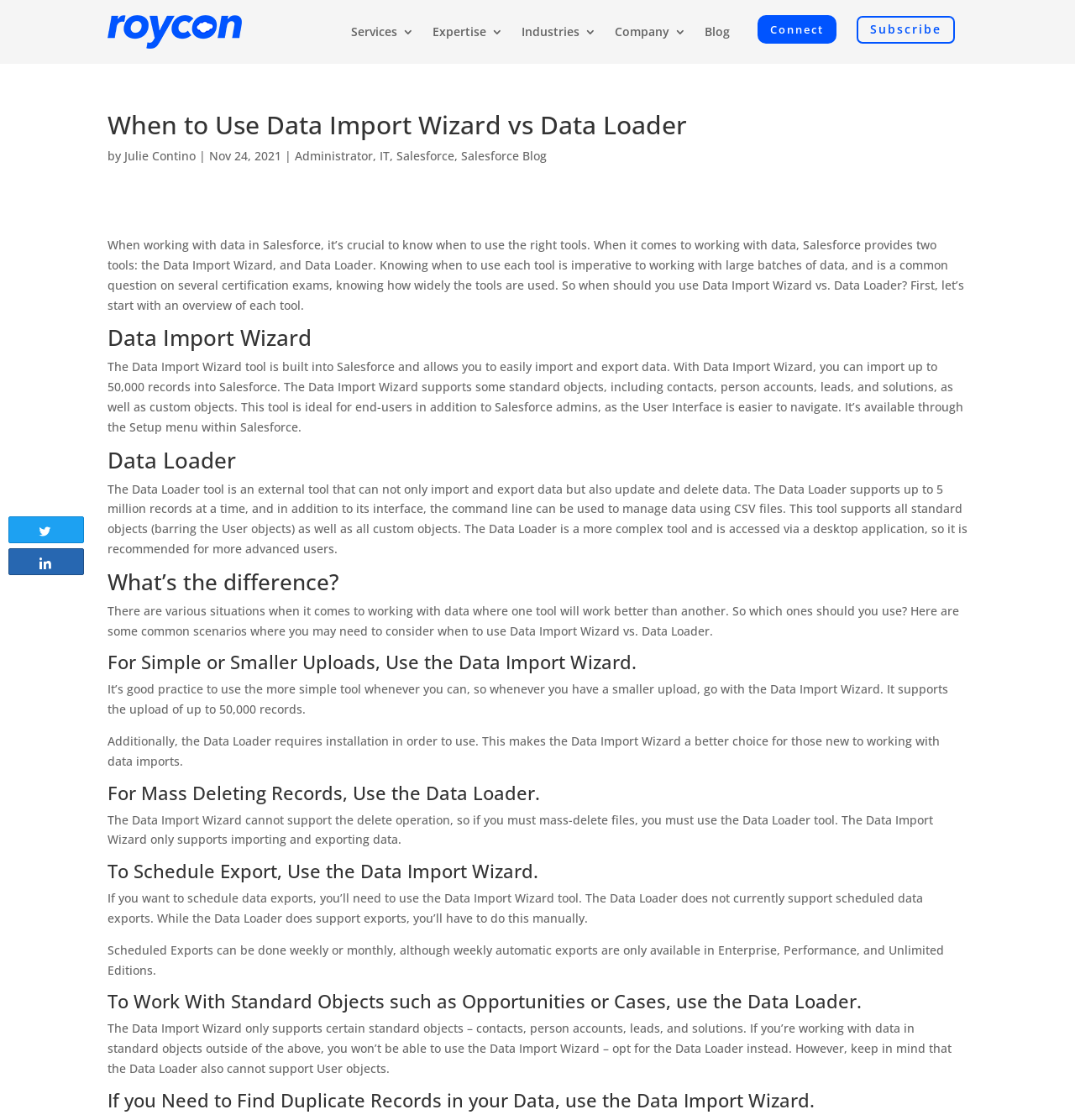Pinpoint the bounding box coordinates of the clickable element needed to complete the instruction: "Learn about Data Import Wizard". The coordinates should be provided as four float numbers between 0 and 1: [left, top, right, bottom].

[0.1, 0.292, 0.9, 0.319]